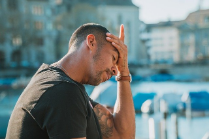Utilize the details in the image to give a detailed response to the question: Is the atmosphere in the image chaotic?

The overall atmosphere in the image conveys a sense of contemplation amidst the challenges of modern life, which suggests a more calm and reflective atmosphere rather than a chaotic one.